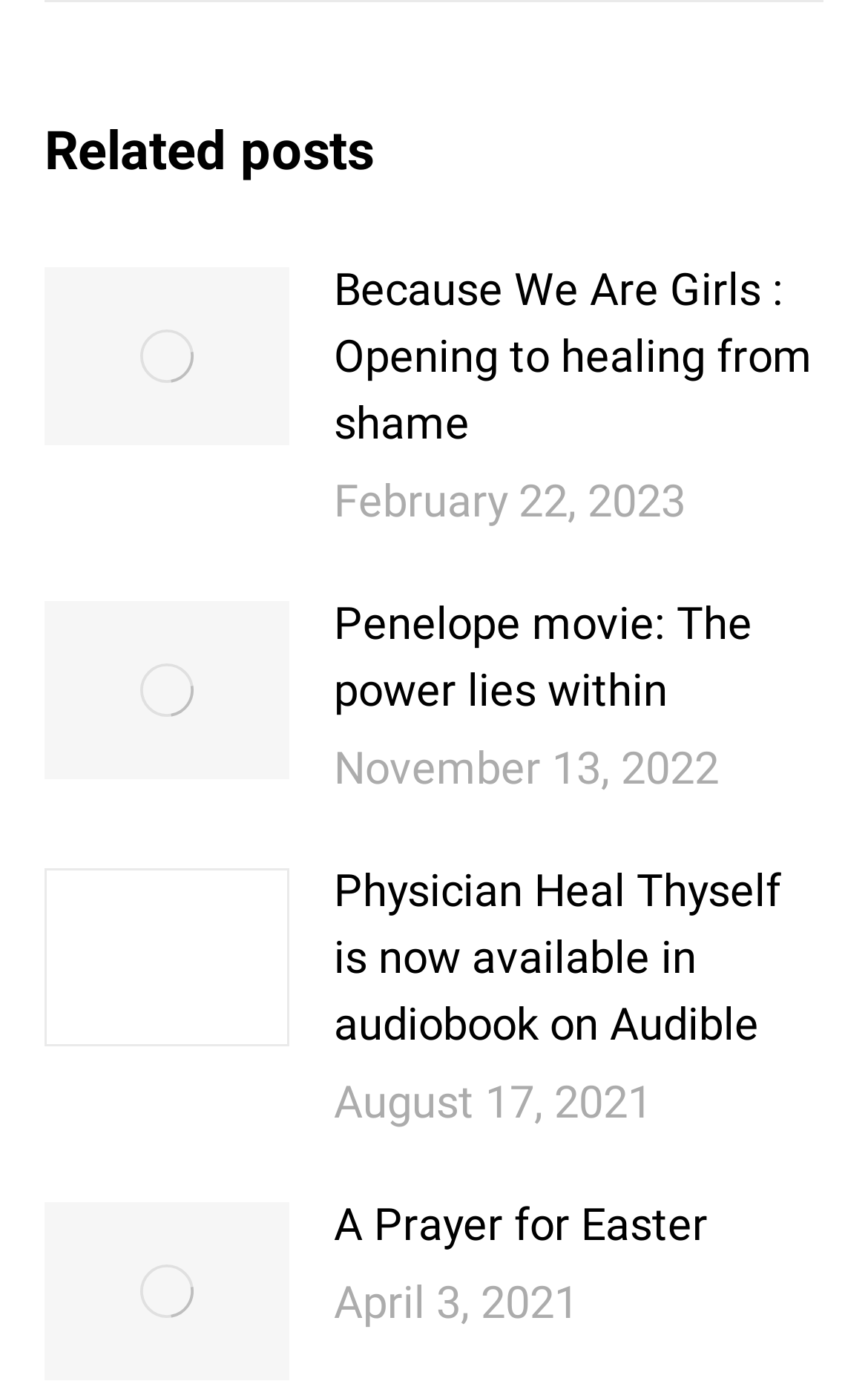Identify the bounding box coordinates for the element you need to click to achieve the following task: "read post 'Physician Heal Thyself is now available in audiobook on Audible'". The coordinates must be four float values ranging from 0 to 1, formatted as [left, top, right, bottom].

[0.385, 0.62, 0.949, 0.765]